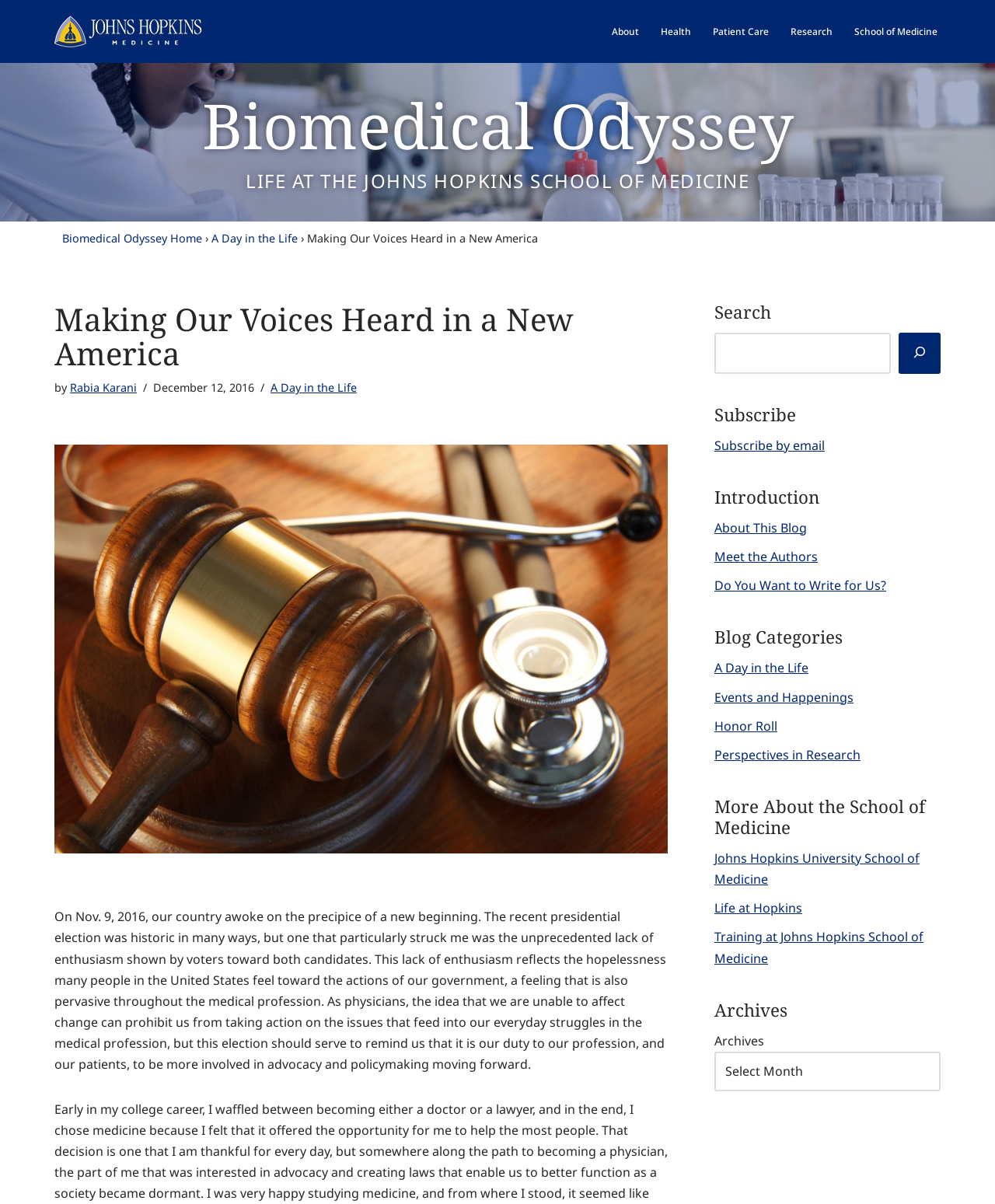Please specify the bounding box coordinates of the region to click in order to perform the following instruction: "Search for a topic".

[0.718, 0.277, 0.945, 0.31]